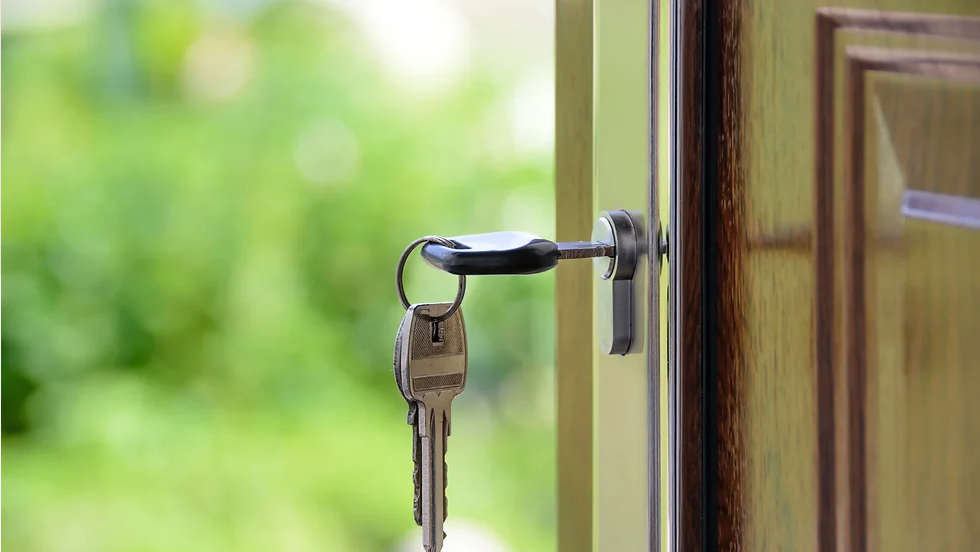What is the background of the image?
Please answer the question with a detailed and comprehensive explanation.

The background of the image features a soft-focus garden, which emphasizes a sense of calmness and security associated with home, creating a peaceful atmosphere.